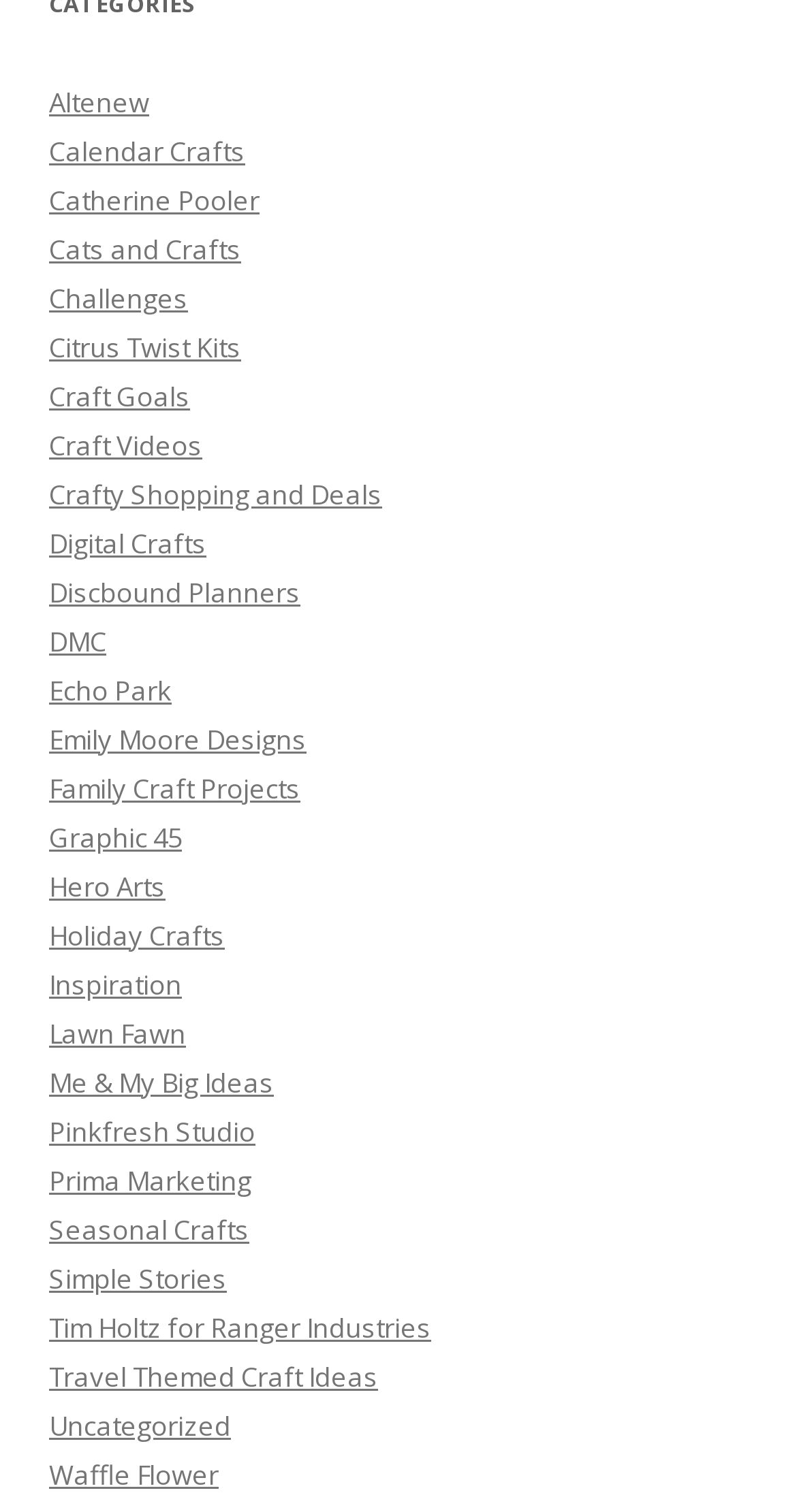Identify the bounding box coordinates of the region that should be clicked to execute the following instruction: "Click on 'A HISTORY GARDEN'".

None